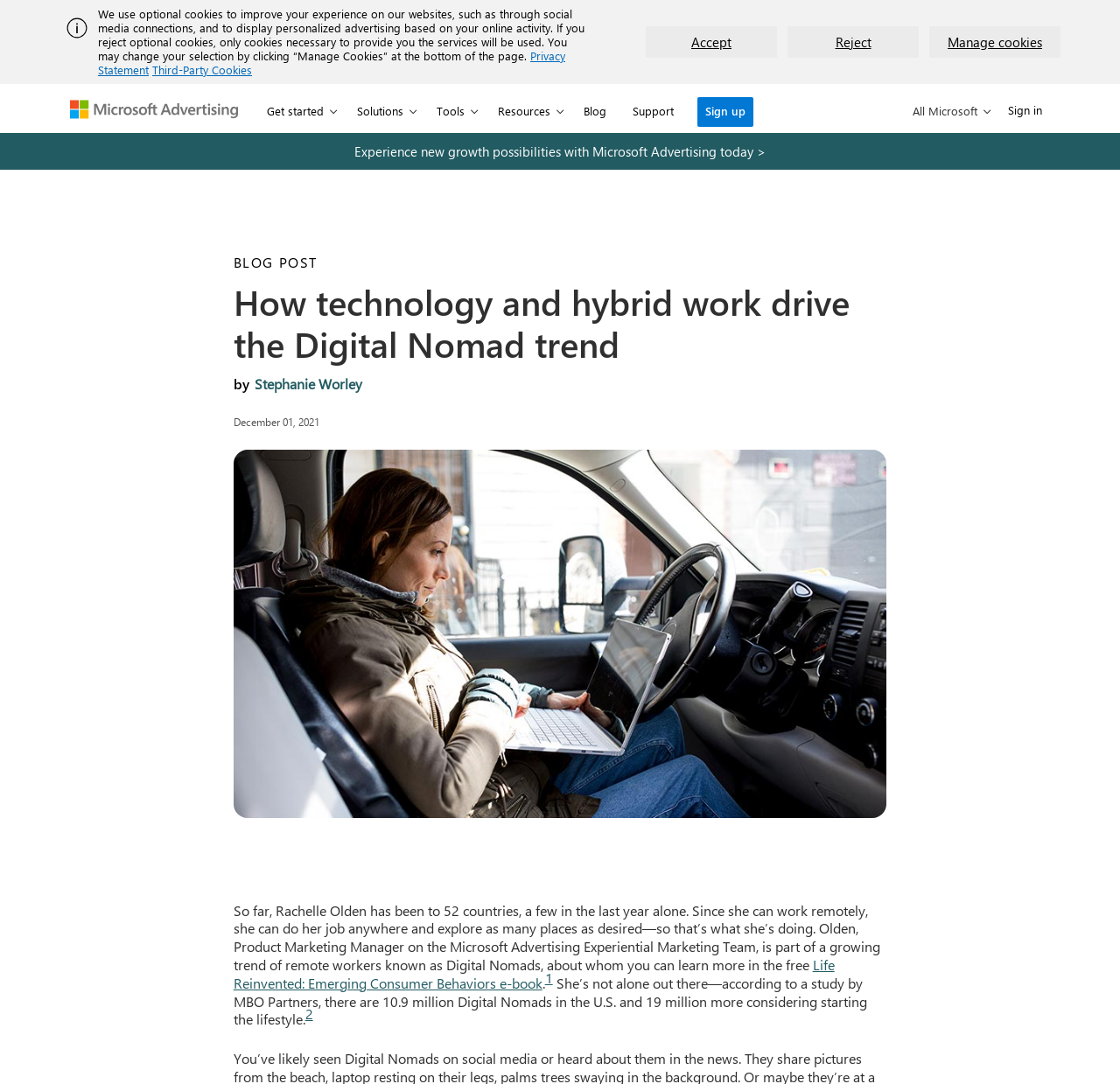Can you find and provide the title of the webpage?

How technology and hybrid work drive the Digital Nomad trend